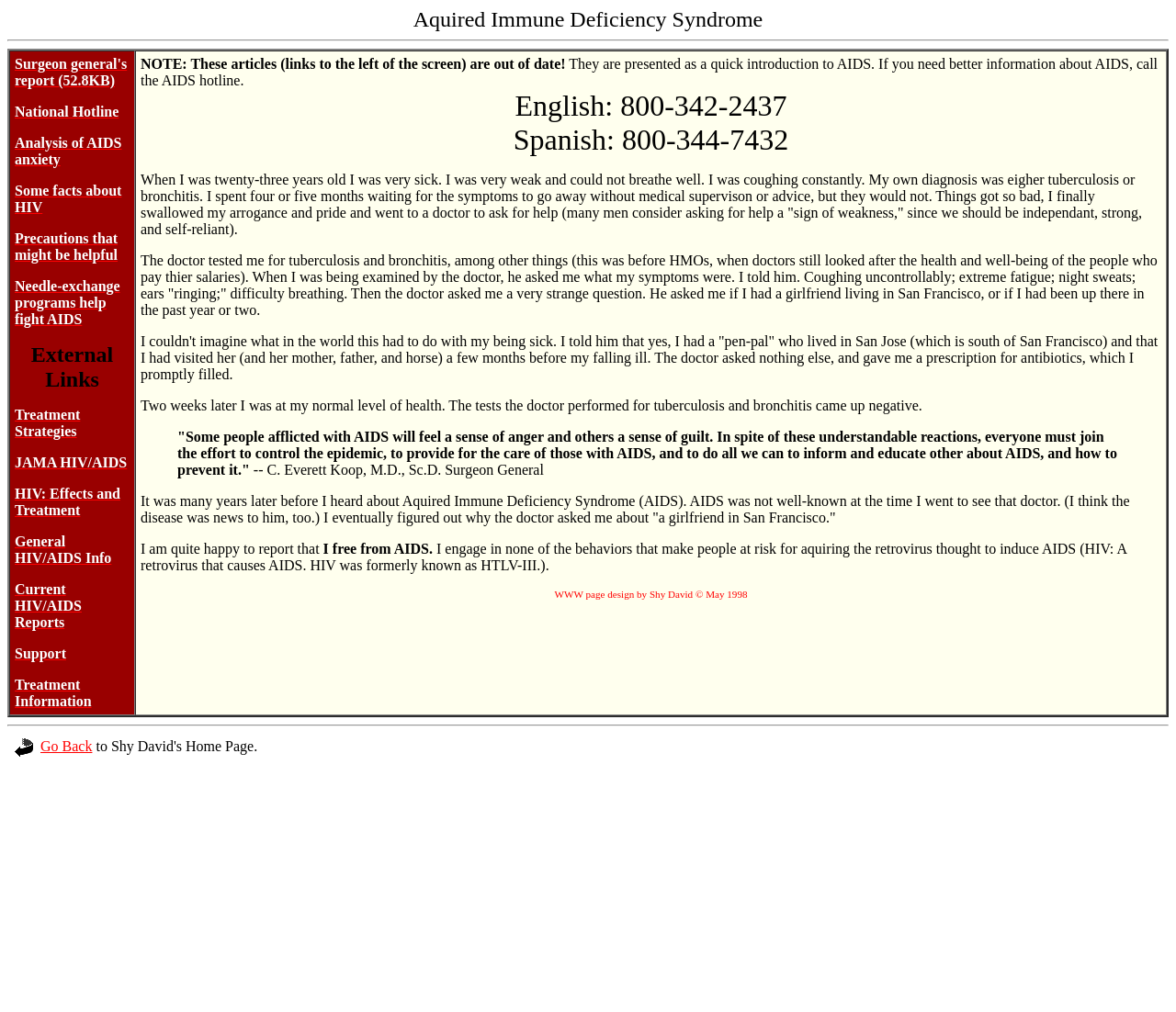Identify the bounding box for the UI element described as: "Go Back". The coordinates should be four float numbers between 0 and 1, i.e., [left, top, right, bottom].

[0.006, 0.729, 0.078, 0.745]